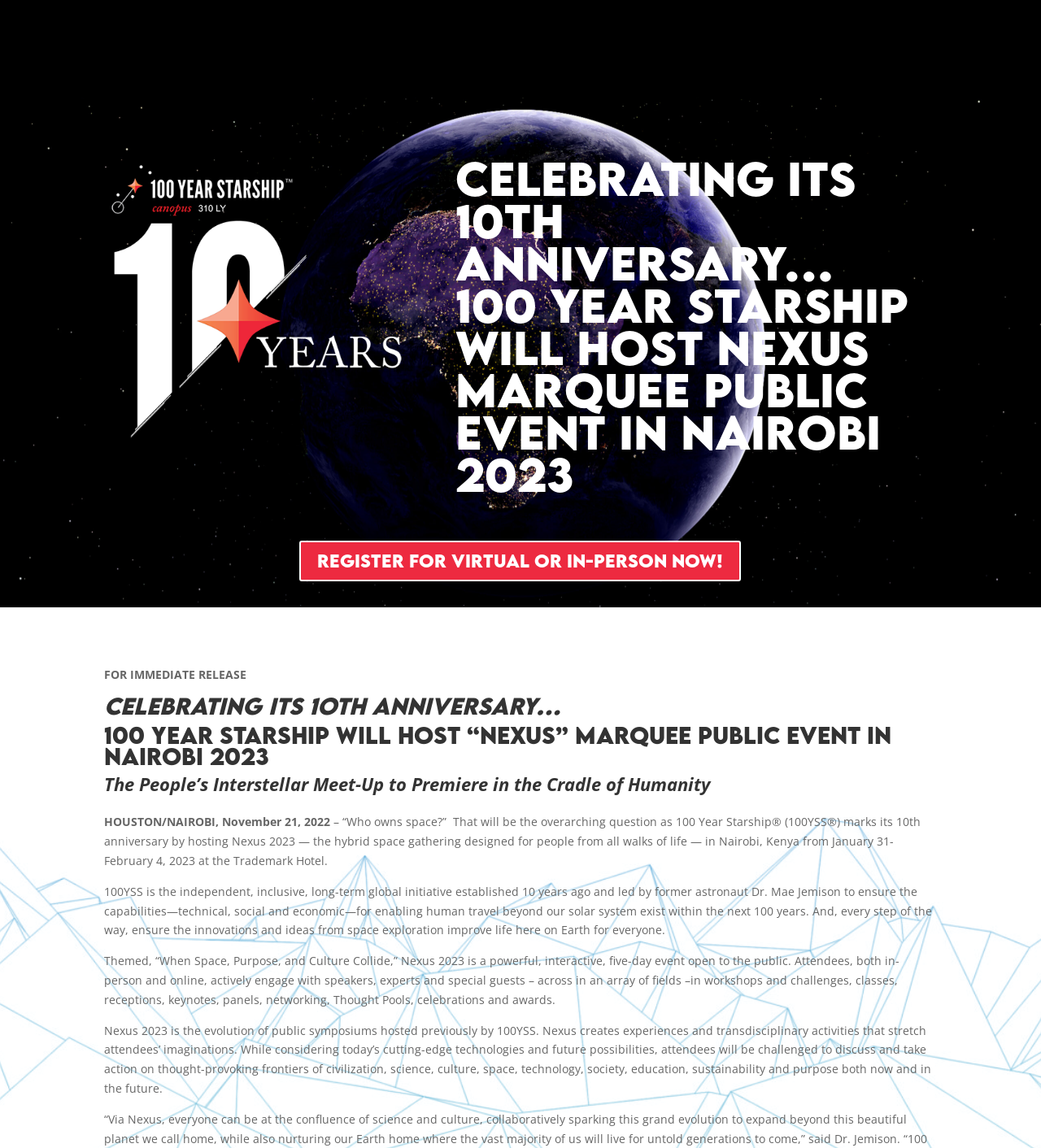Respond with a single word or phrase to the following question: Who is leading the 100 Year Starship initiative?

Dr. Mae Jemison